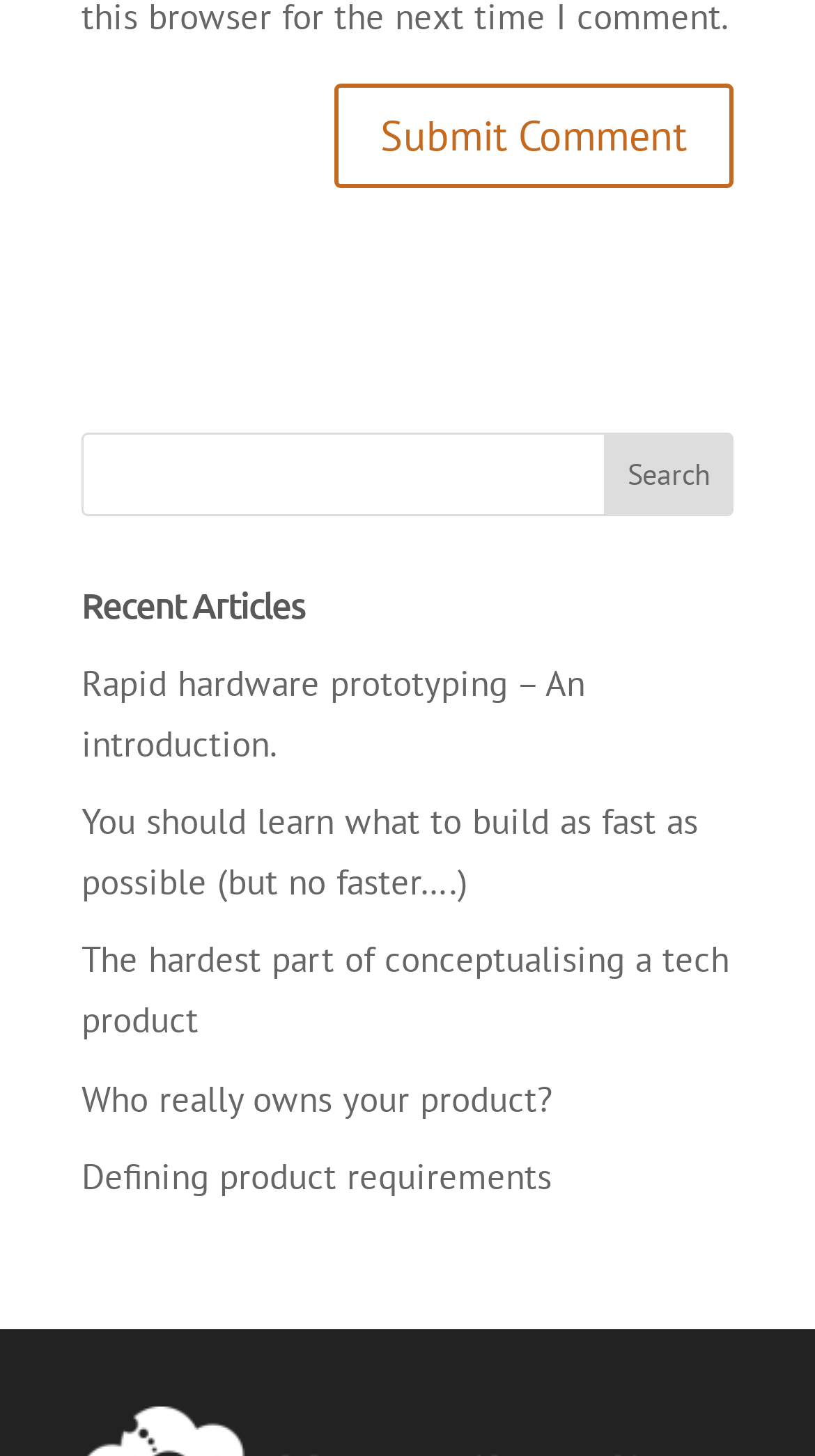What is the purpose of the button 'Submit Comment'?
Provide an in-depth and detailed answer to the question.

The button 'Submit Comment' is likely used to submit a comment or a response to an article or a post. Its presence suggests that users can engage with the content on this webpage.